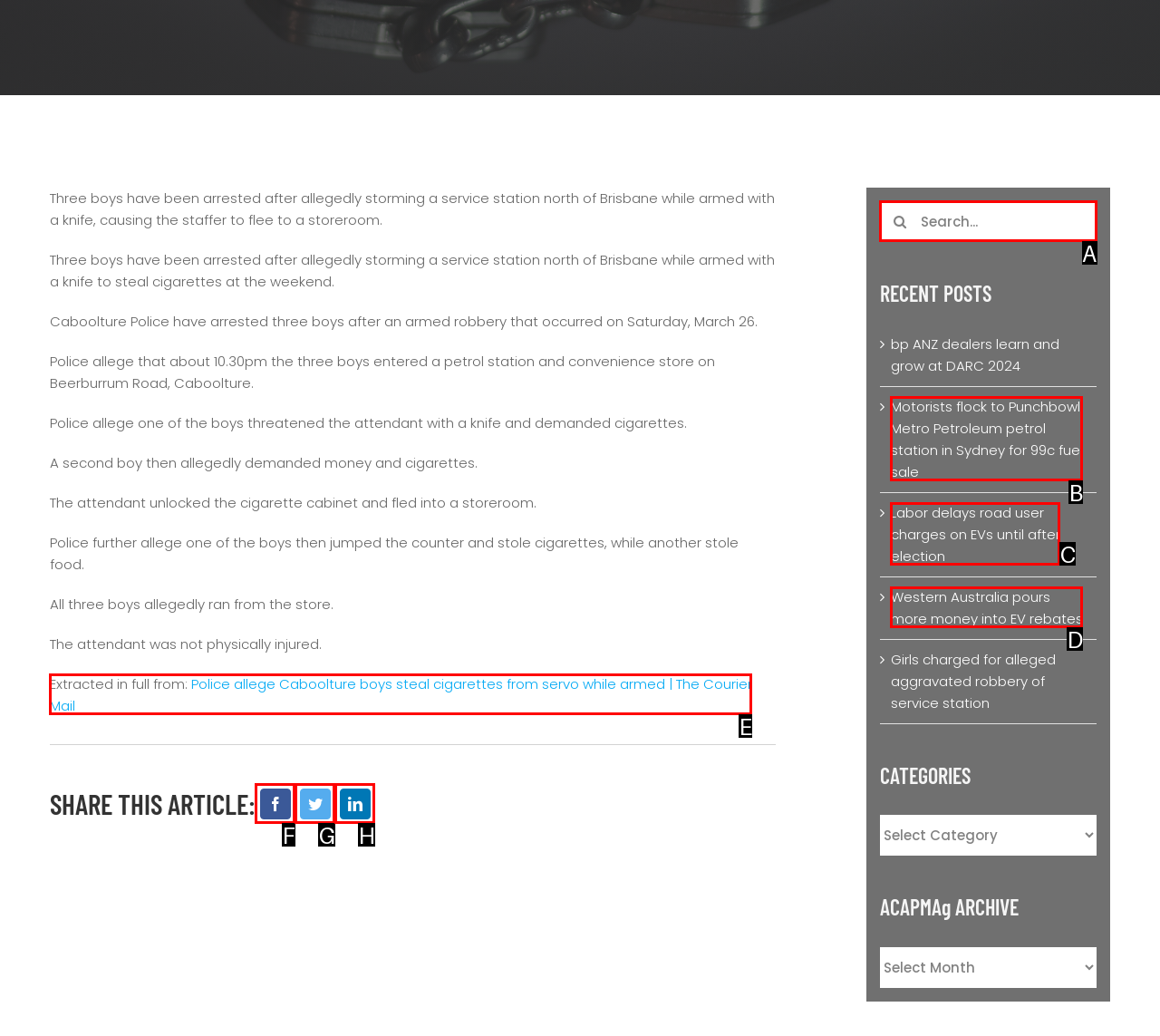Tell me which option best matches this description: aria-label="Twitter"
Answer with the letter of the matching option directly from the given choices.

G